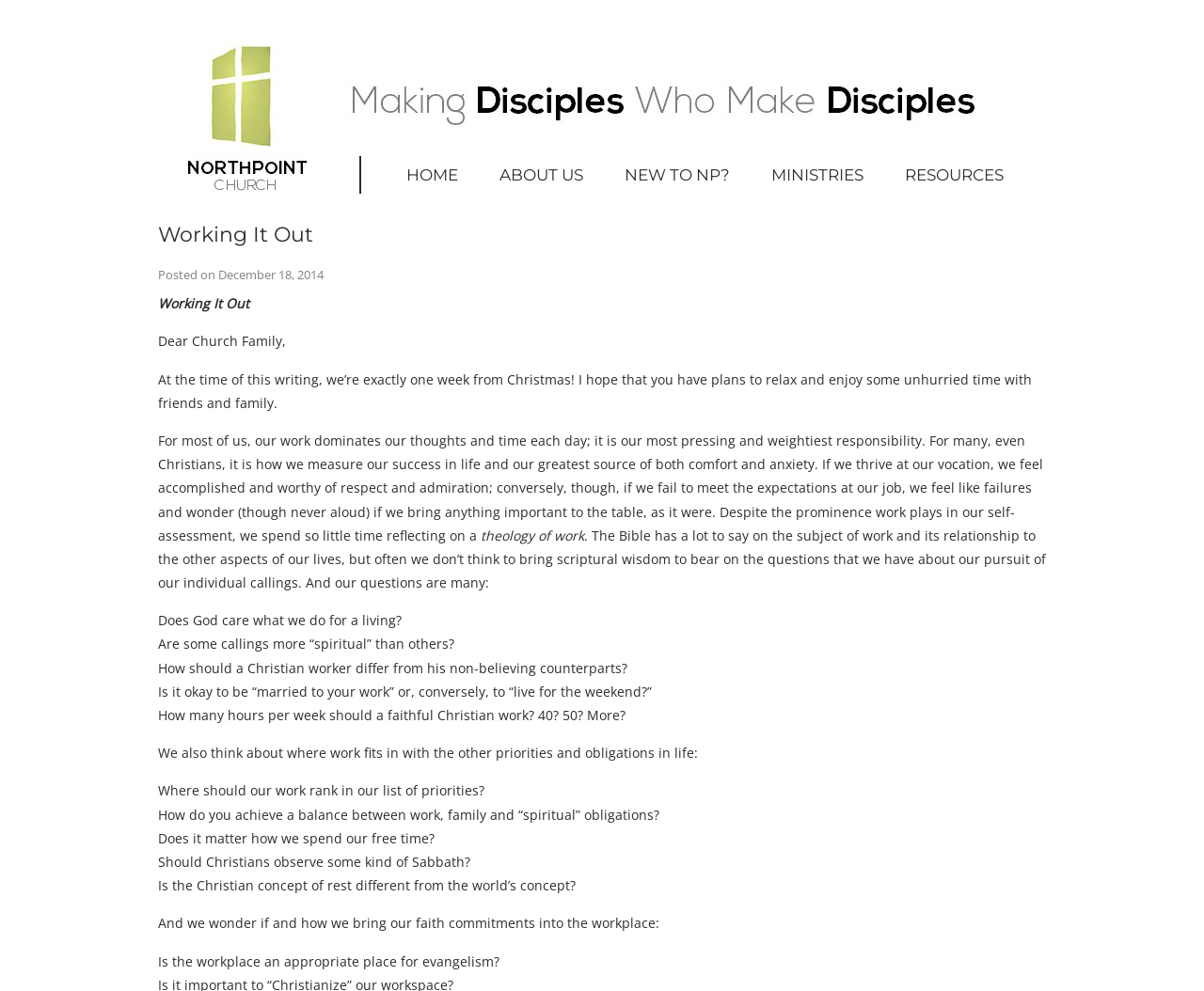Answer the question below with a single word or a brief phrase: 
What is the name of the church?

Northpoint Church